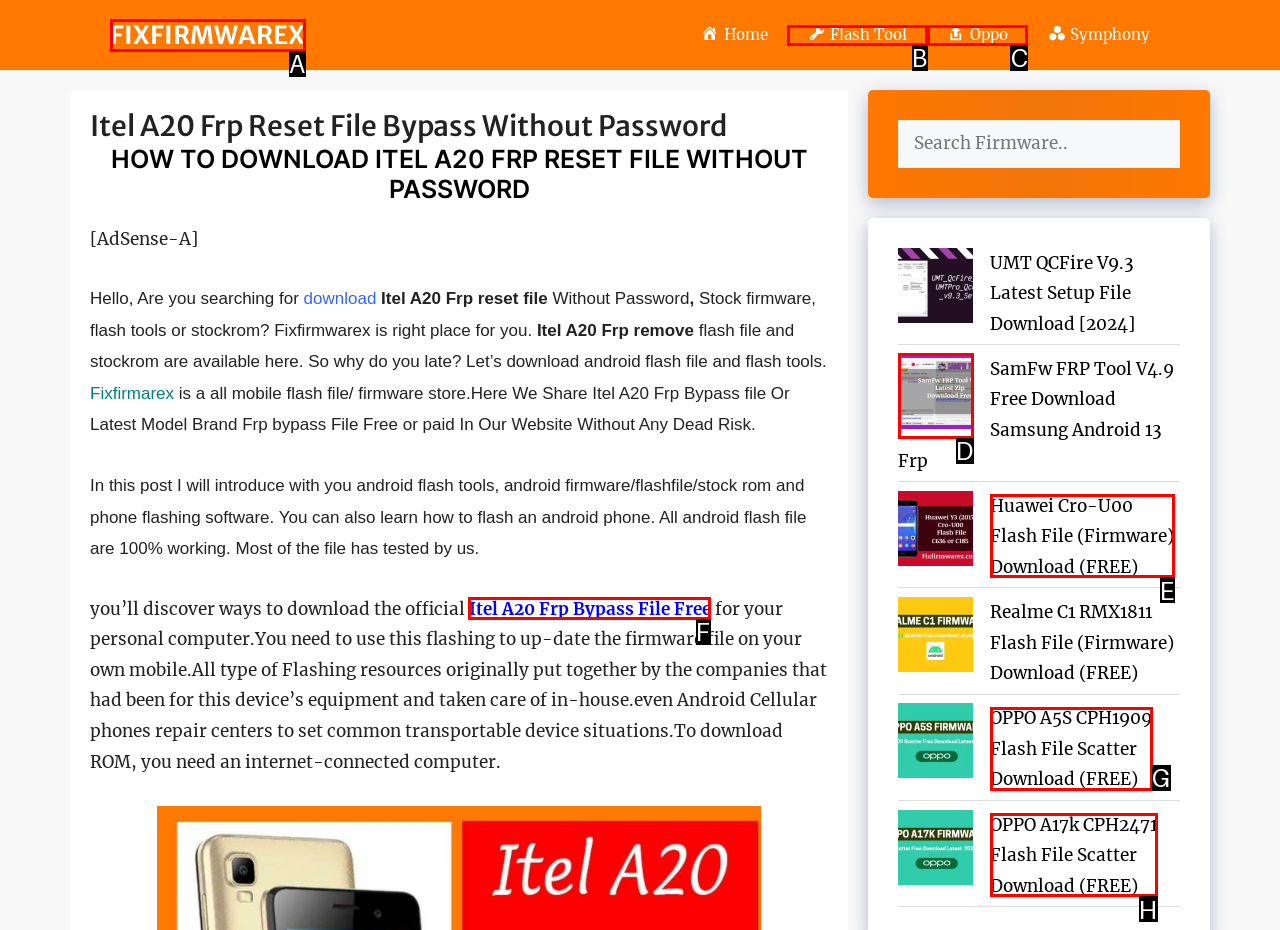Identify the correct UI element to click on to achieve the task: Download the Itel A20 Frp Bypass File. Provide the letter of the appropriate element directly from the available choices.

F